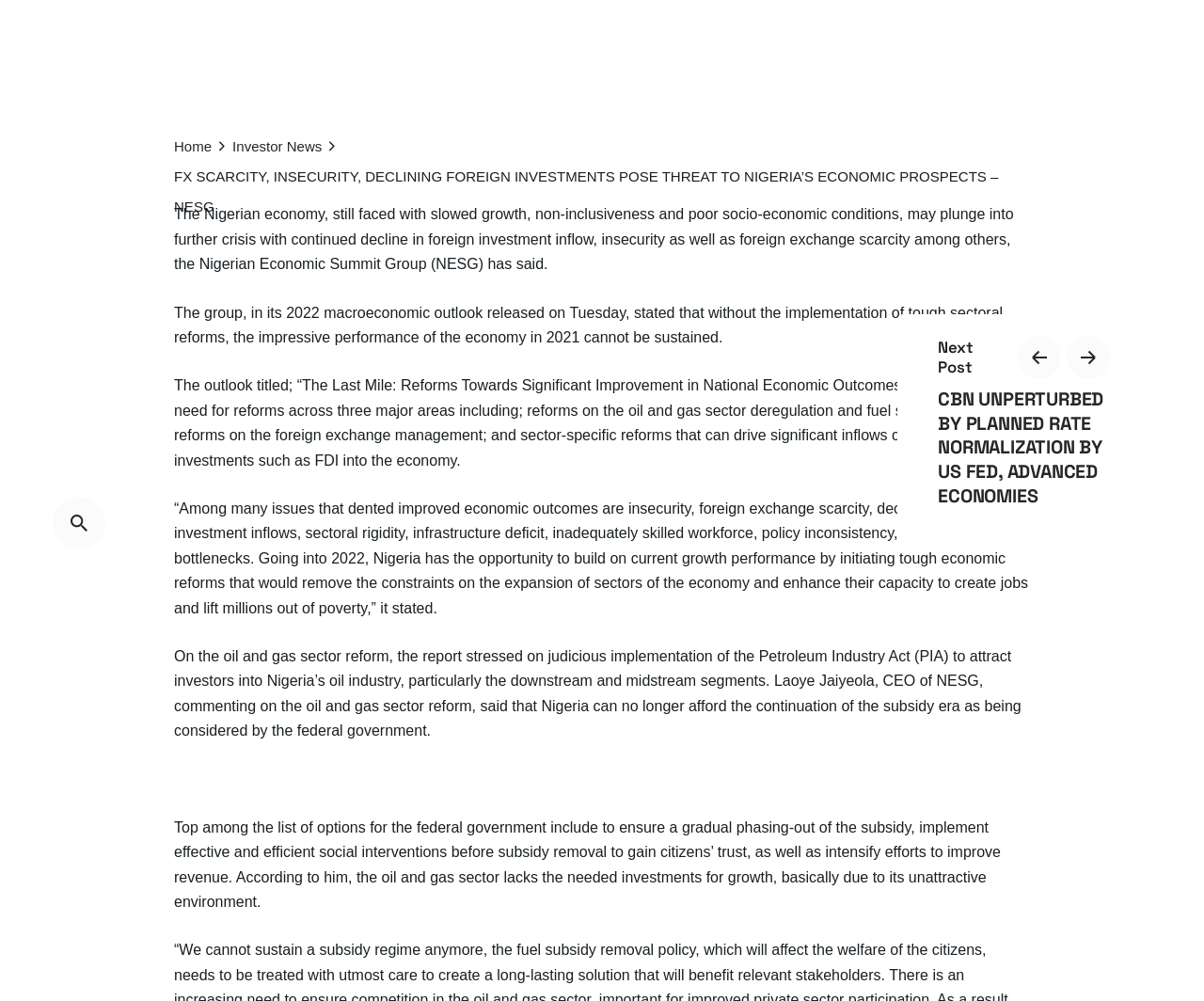Given the description Investor News, predict the bounding box coordinates of the UI element. Ensure the coordinates are in the format (top-left x, top-left y, bottom-right x, bottom-right y) and all values are between 0 and 1.

[0.193, 0.138, 0.267, 0.154]